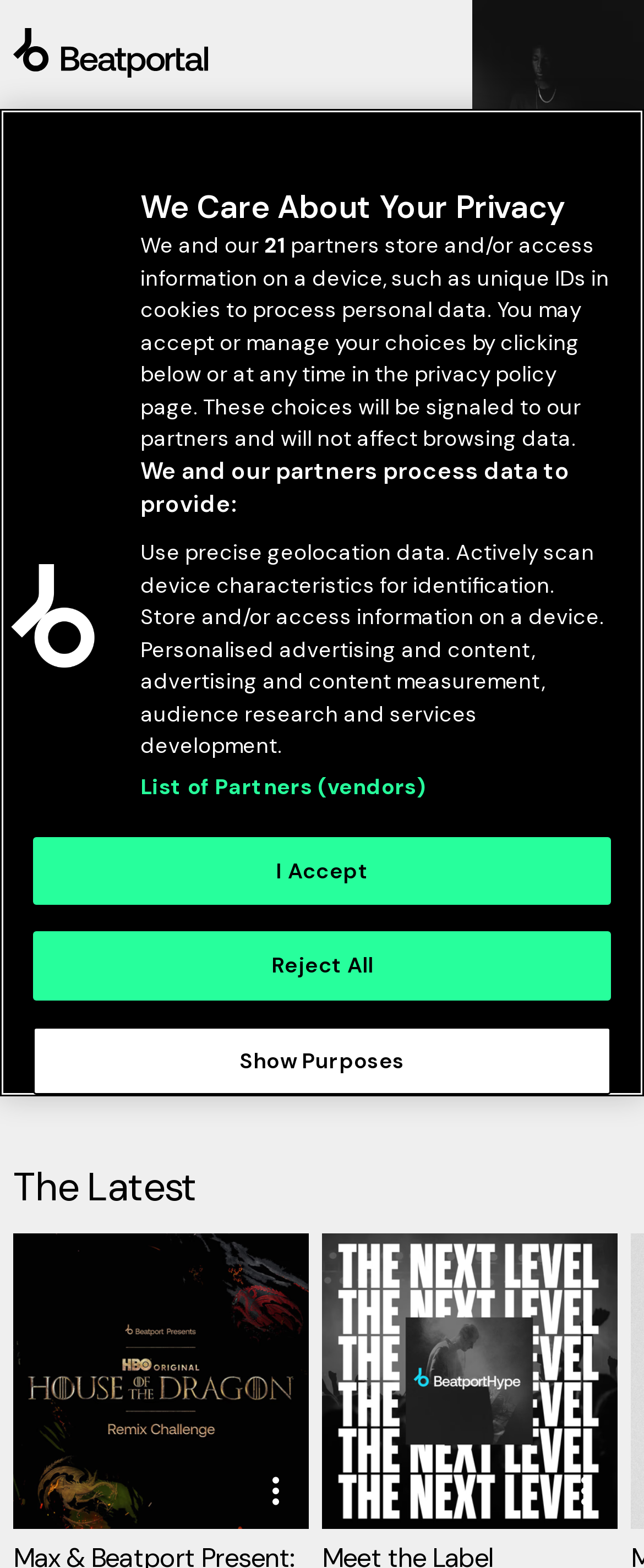Kindly determine the bounding box coordinates for the clickable area to achieve the given instruction: "View the latest features".

[0.021, 0.324, 0.979, 0.358]